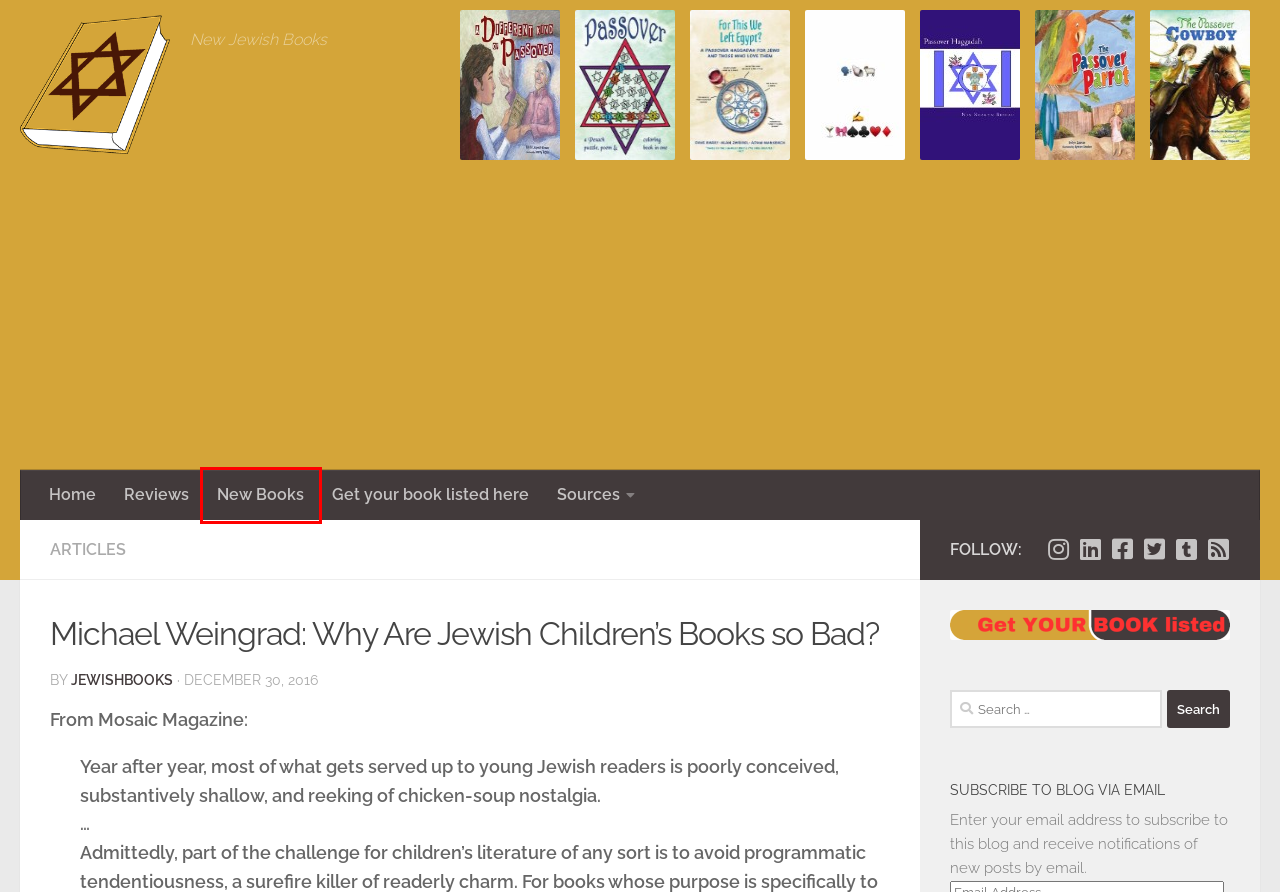Examine the screenshot of a webpage with a red bounding box around a UI element. Your task is to identify the webpage description that best corresponds to the new webpage after clicking the specified element. The given options are:
A. Jewish Book World
B. Jewish Book World - New Jewish Books
C. jewishbooks, Author at Jewish Book World
D. Articles Archives - Jewish Book World
E. New Books Archives - Jewish Book World
F. Online Resources to Find (New) Jewish Books and Reviews
G. Reviews Archives - Jewish Book World
H. Get your book listed on JewishBookWorld.org - Jewish Book World

E